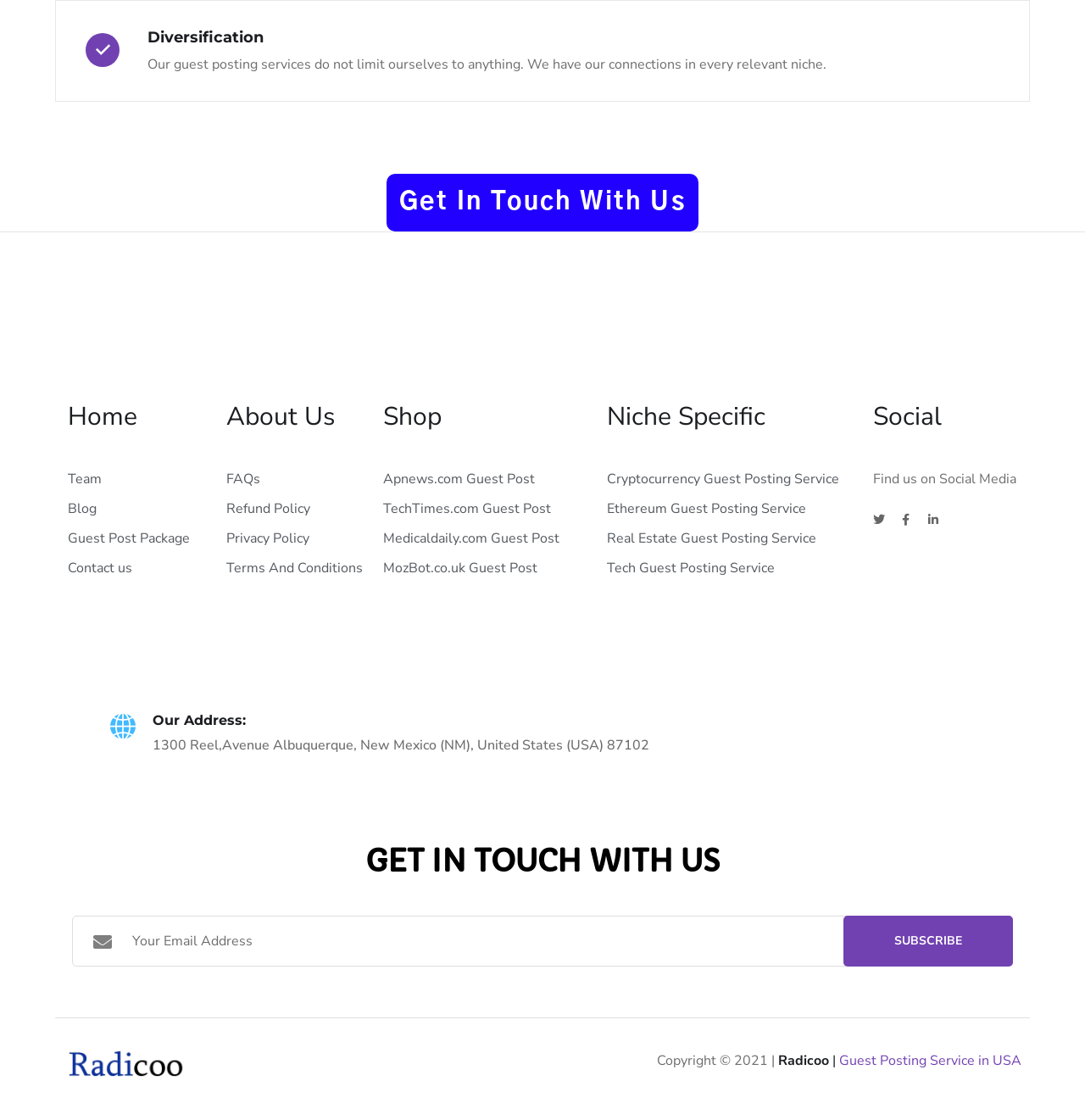Can you show the bounding box coordinates of the region to click on to complete the task described in the instruction: "Click on 'Get In Touch With Us'"?

[0.356, 0.155, 0.644, 0.206]